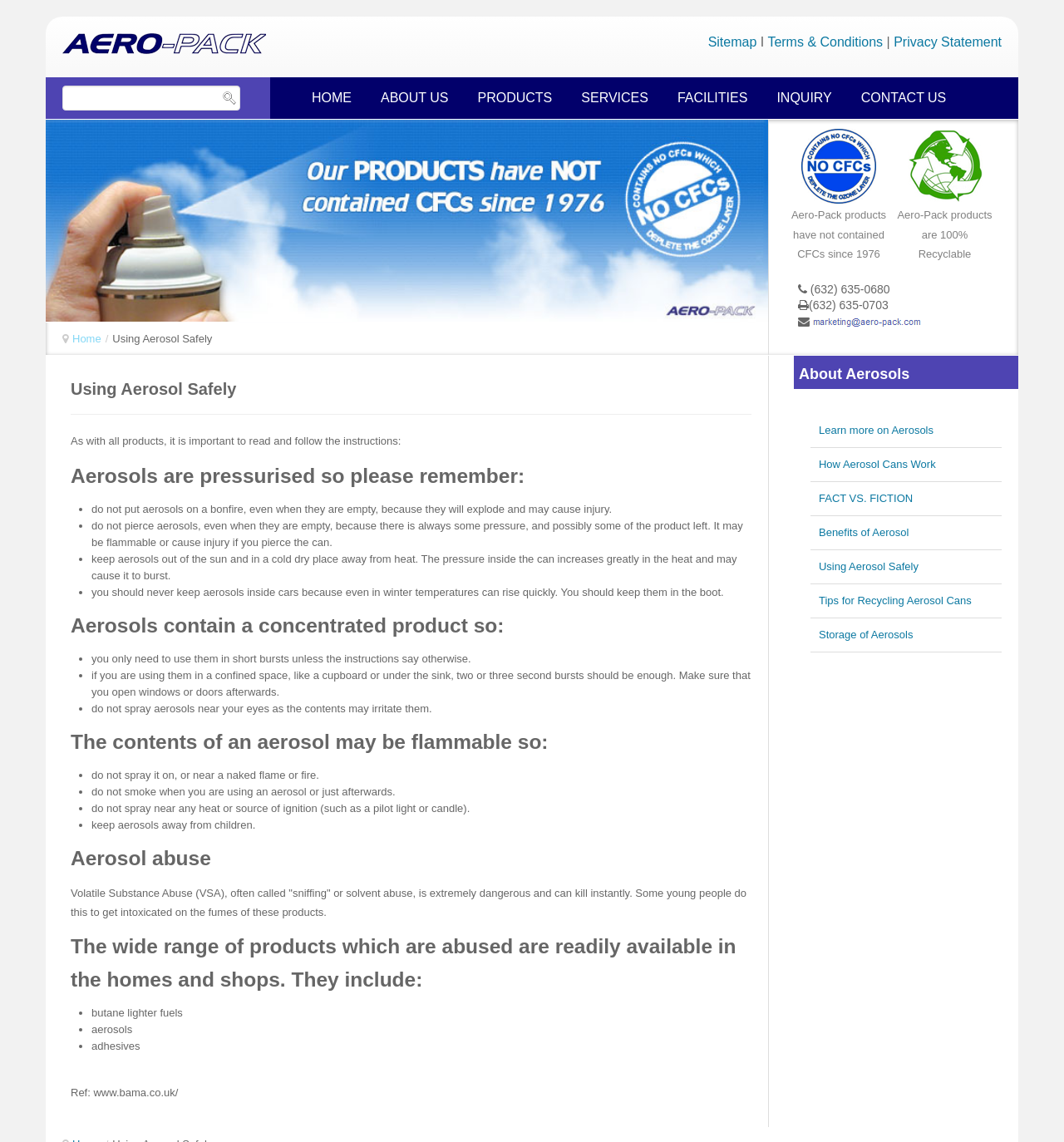Find the headline of the webpage and generate its text content.

Using Aerosol Safely